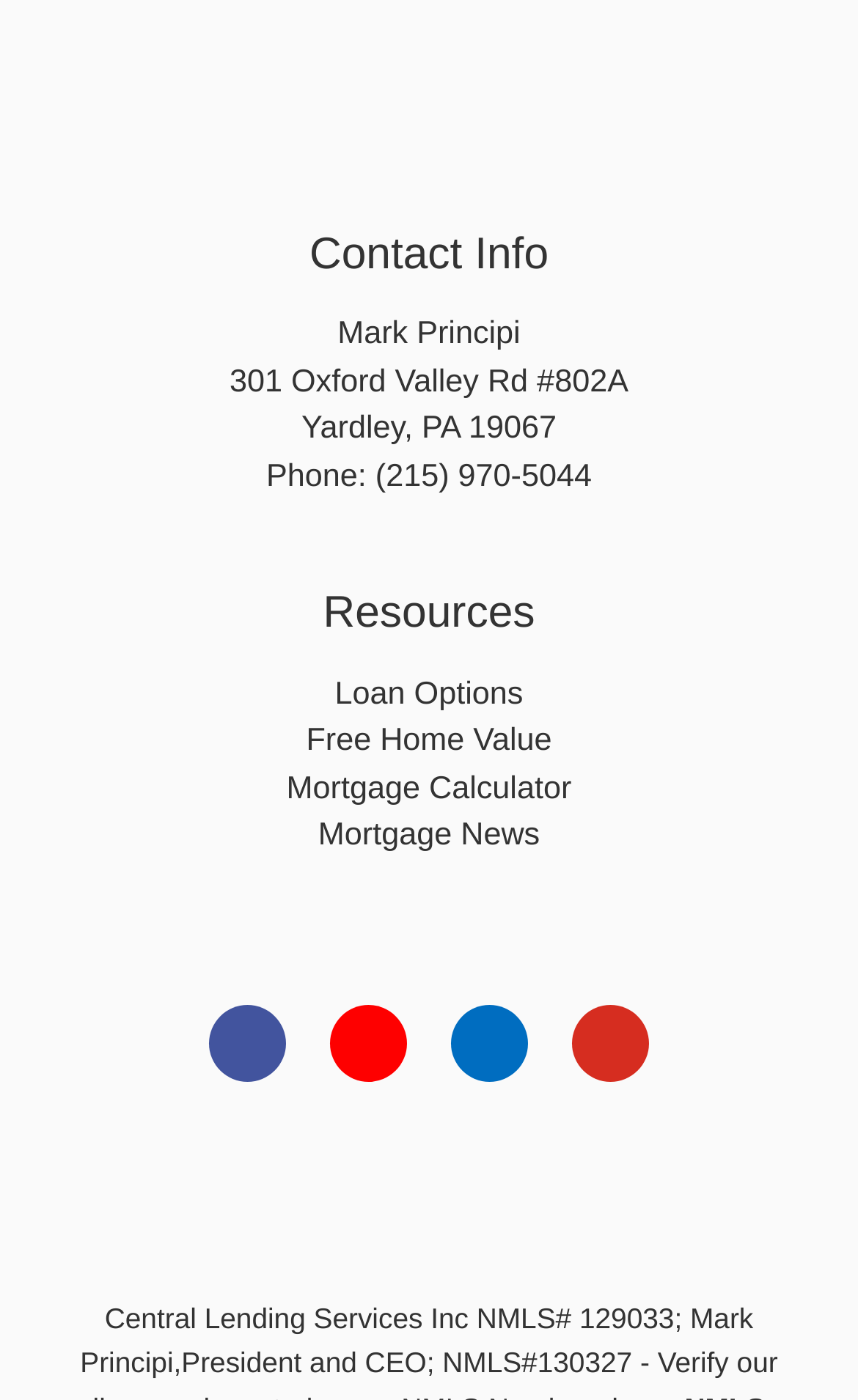Please find the bounding box coordinates in the format (top-left x, top-left y, bottom-right x, bottom-right y) for the given element description. Ensure the coordinates are floating point numbers between 0 and 1. Description: Mortgage Calculator

[0.334, 0.551, 0.666, 0.576]